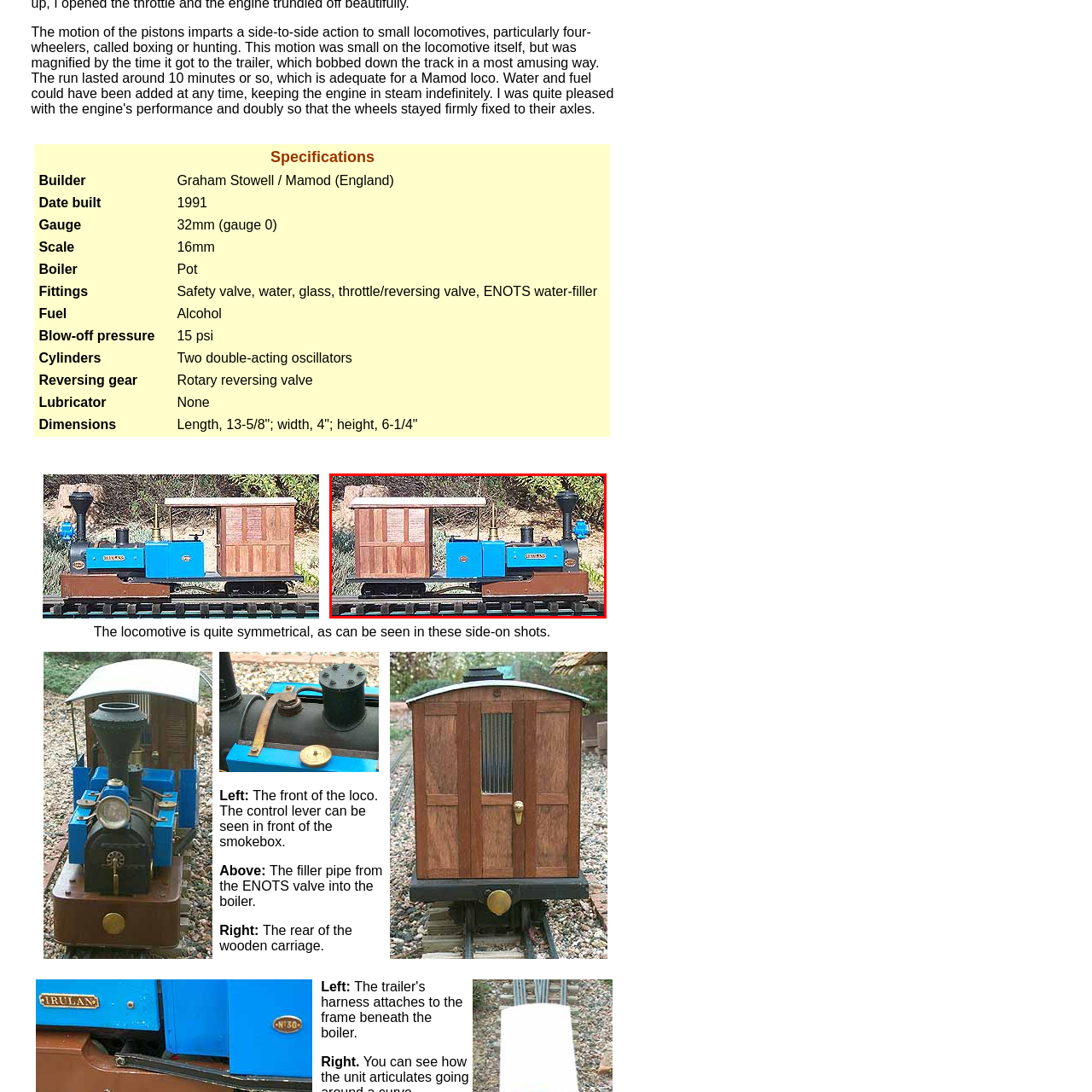In what year was the model built?  
Analyze the image surrounded by the red box and deliver a detailed answer based on the visual elements depicted in the image.

The caption states that the model was built in 1991, providing a specific year of construction for the model steam locomotive.